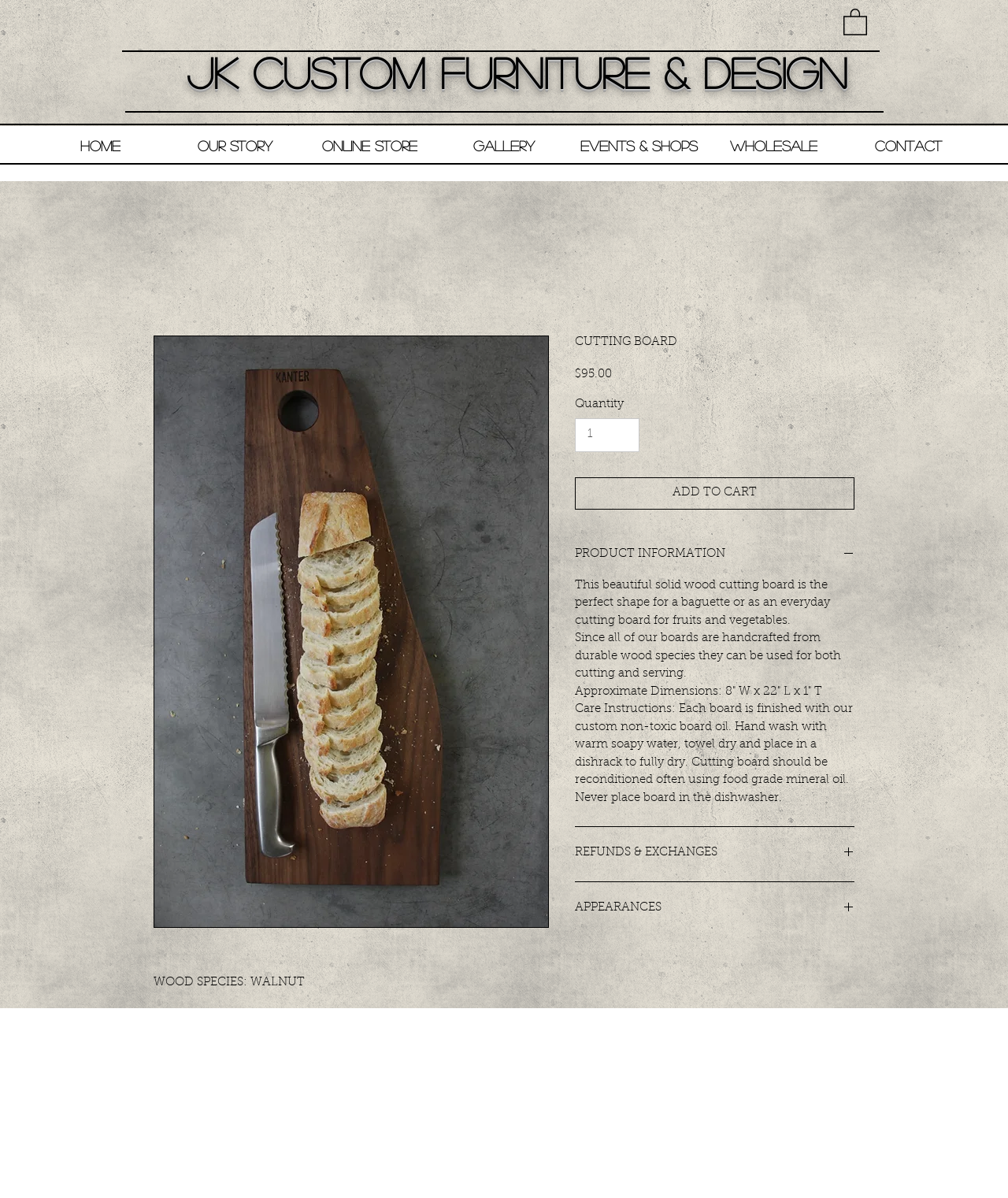Kindly determine the bounding box coordinates of the area that needs to be clicked to fulfill this instruction: "Check recent posts".

None